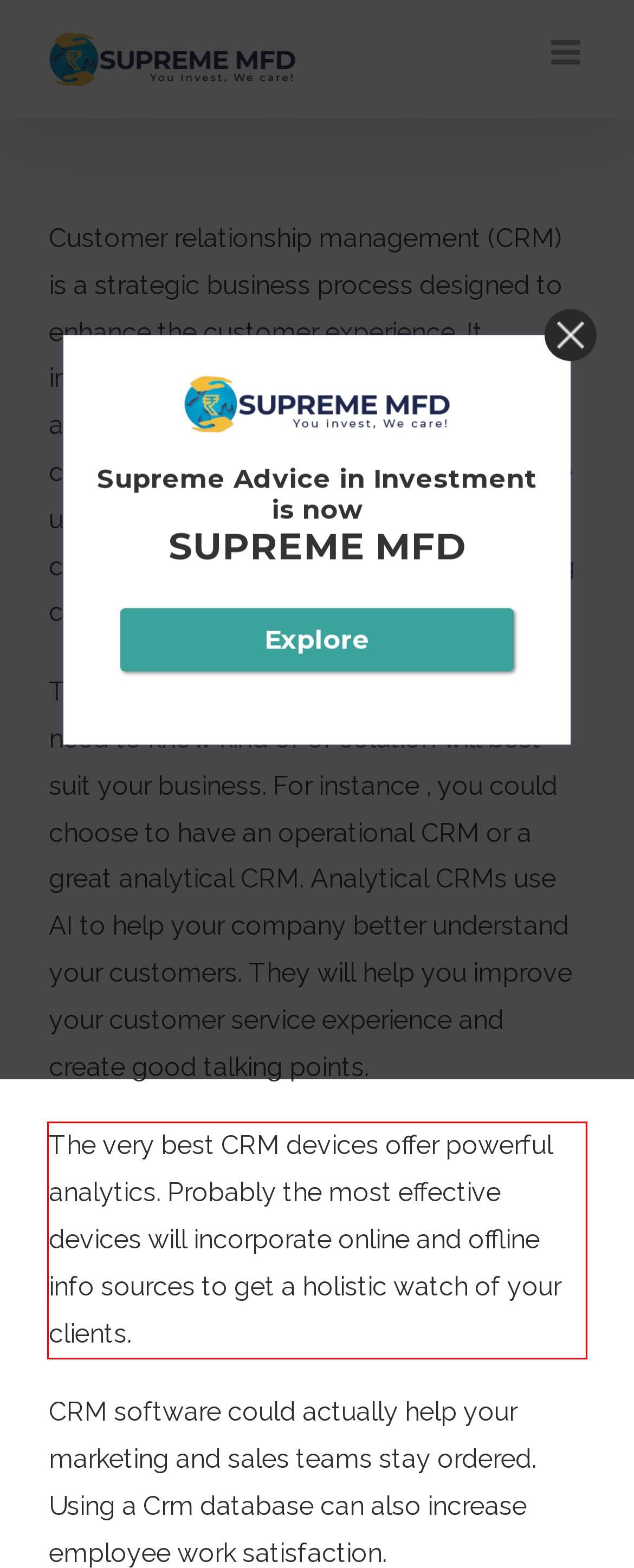By examining the provided screenshot of a webpage, recognize the text within the red bounding box and generate its text content.

The very best CRM devices offer powerful analytics. Probably the most effective devices will incorporate online and offline info sources to get a holistic watch of your clients.